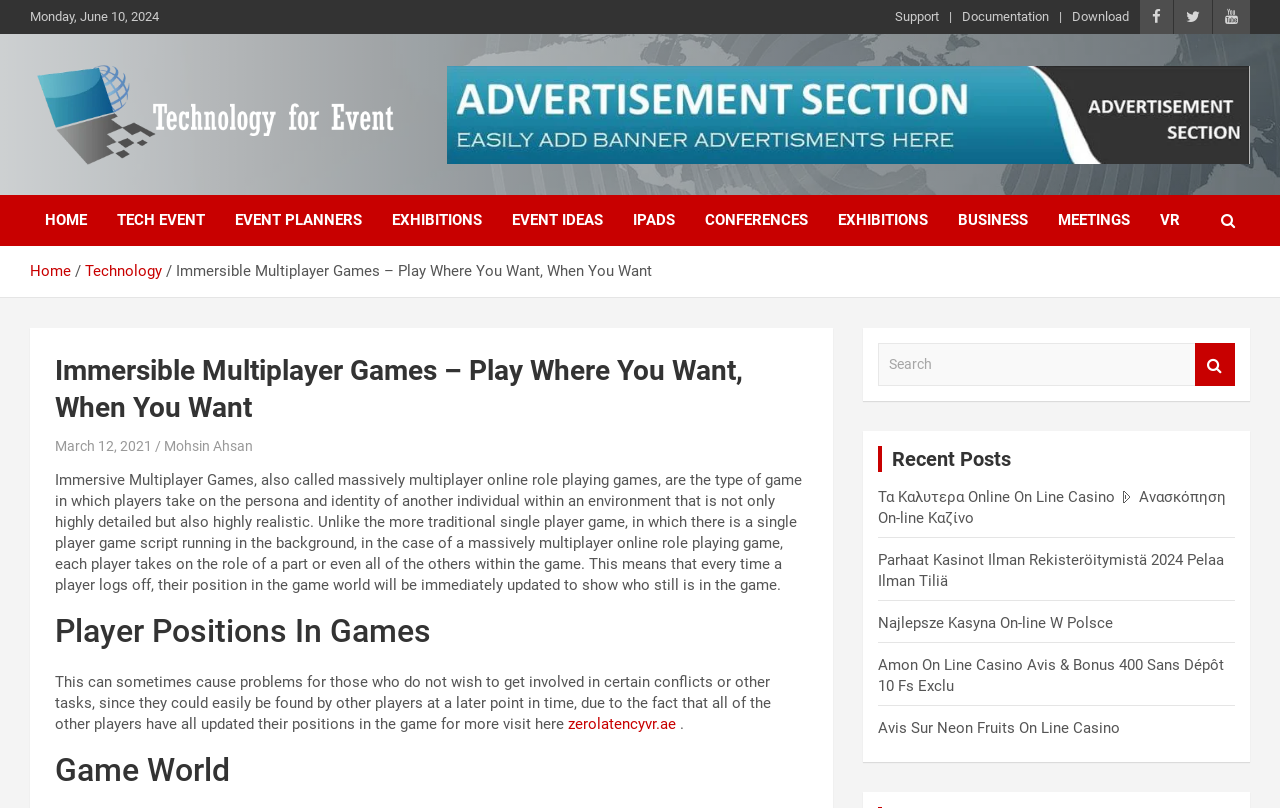Find the bounding box coordinates of the element's region that should be clicked in order to follow the given instruction: "Contact via email". The coordinates should consist of four float numbers between 0 and 1, i.e., [left, top, right, bottom].

None